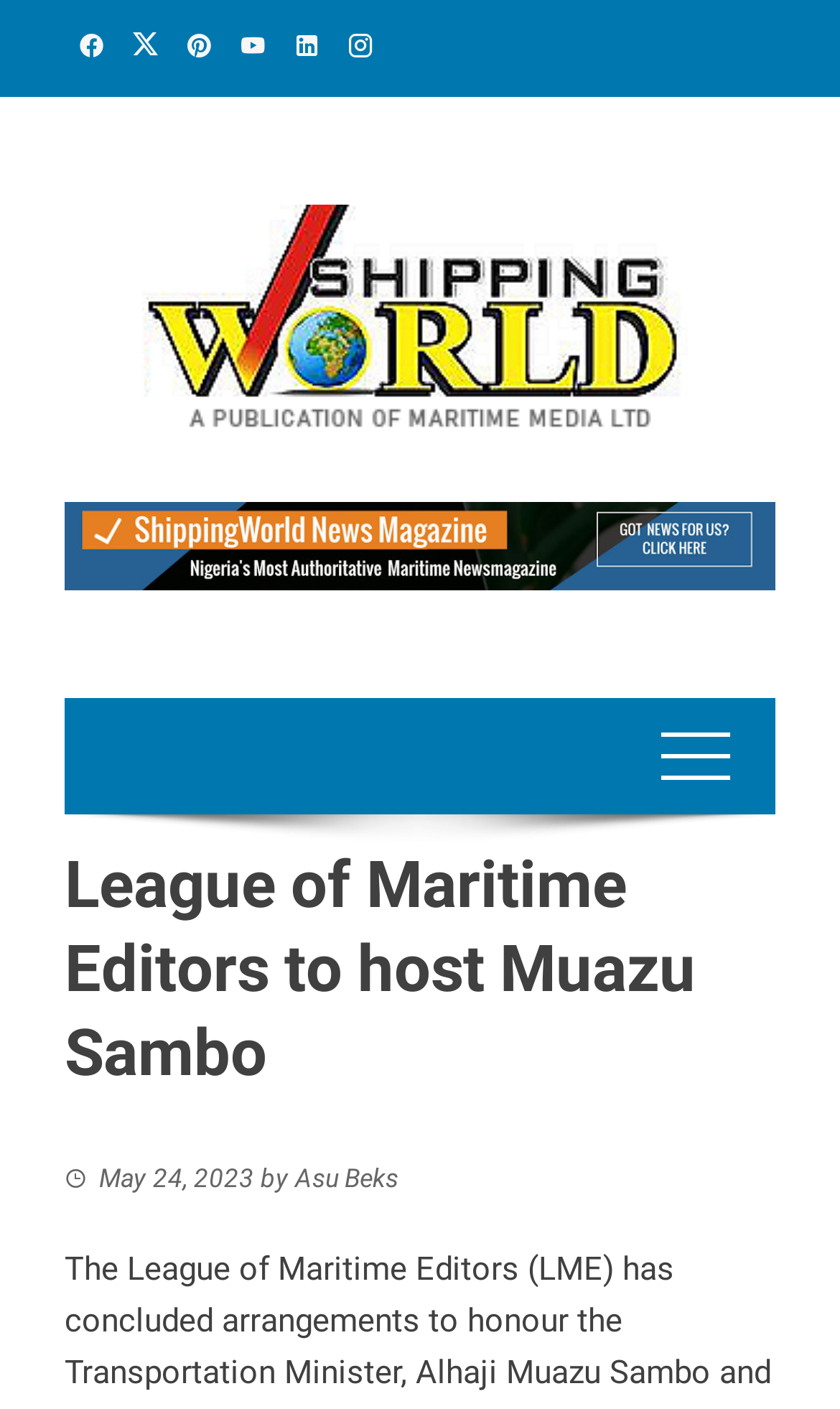What is the type of news being reported?
From the image, provide a succinct answer in one word or a short phrase.

Shipping news